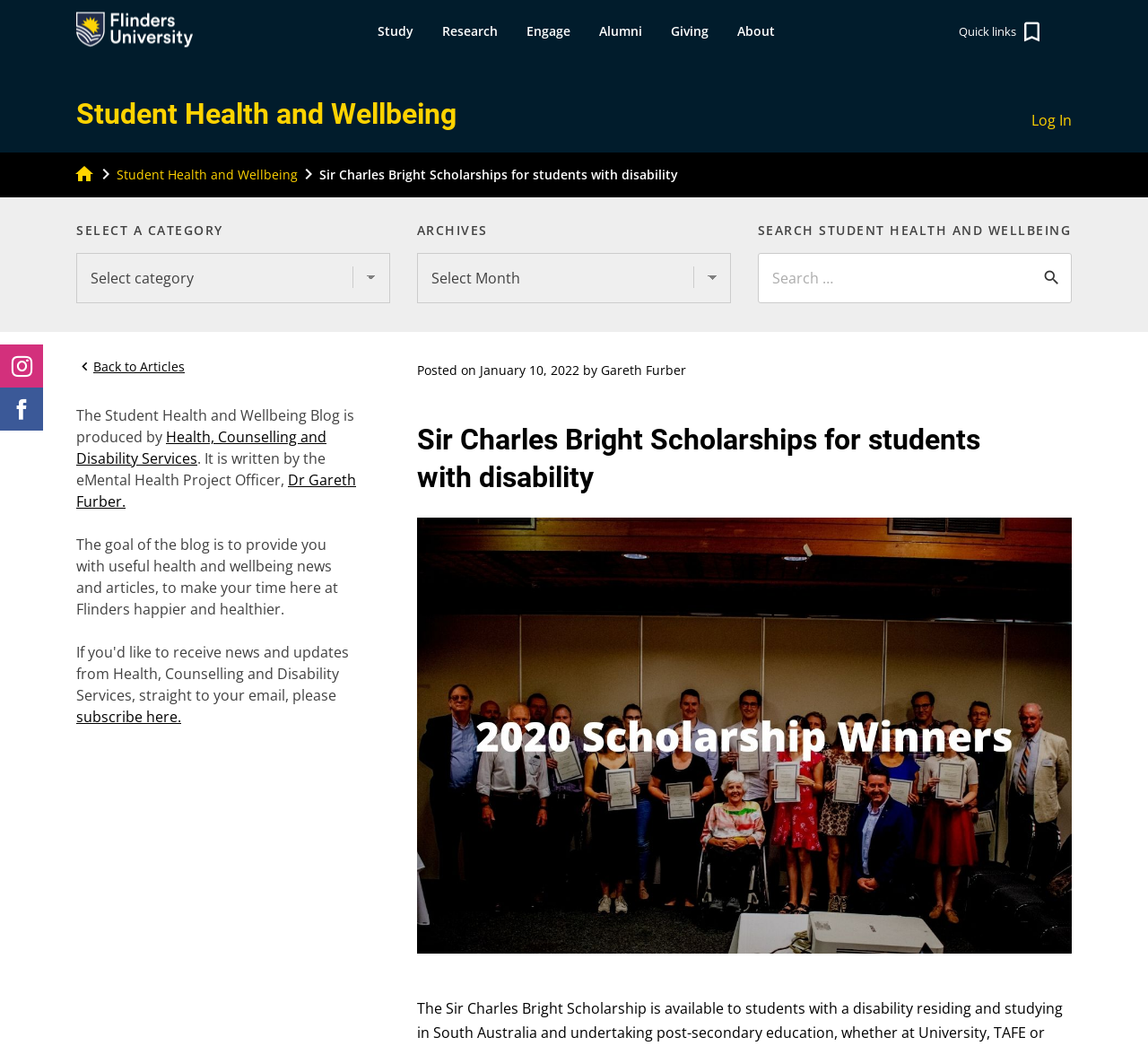What is the name of the author of the blog post?
Based on the screenshot, provide a one-word or short-phrase response.

Gareth Furber